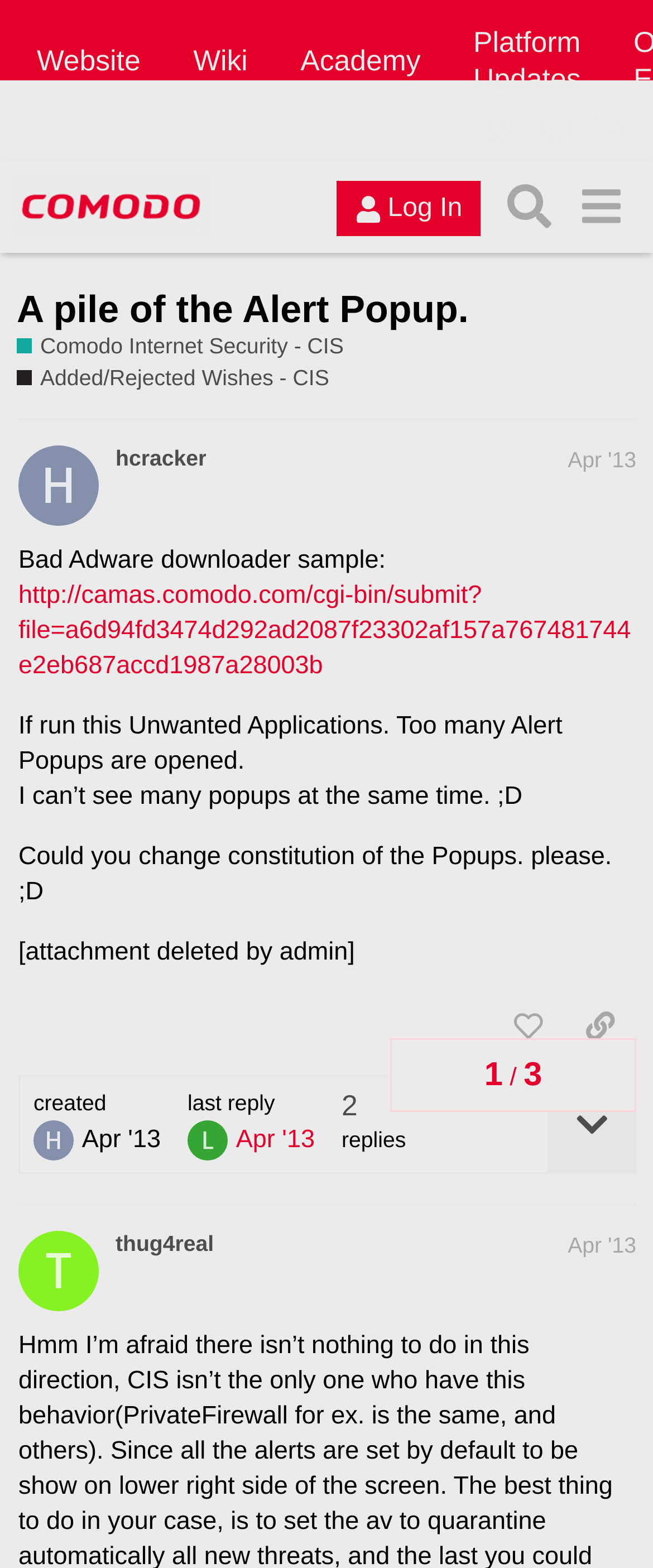Locate the bounding box coordinates of the element I should click to achieve the following instruction: "Click on the 'Log In' button".

[0.516, 0.116, 0.736, 0.151]